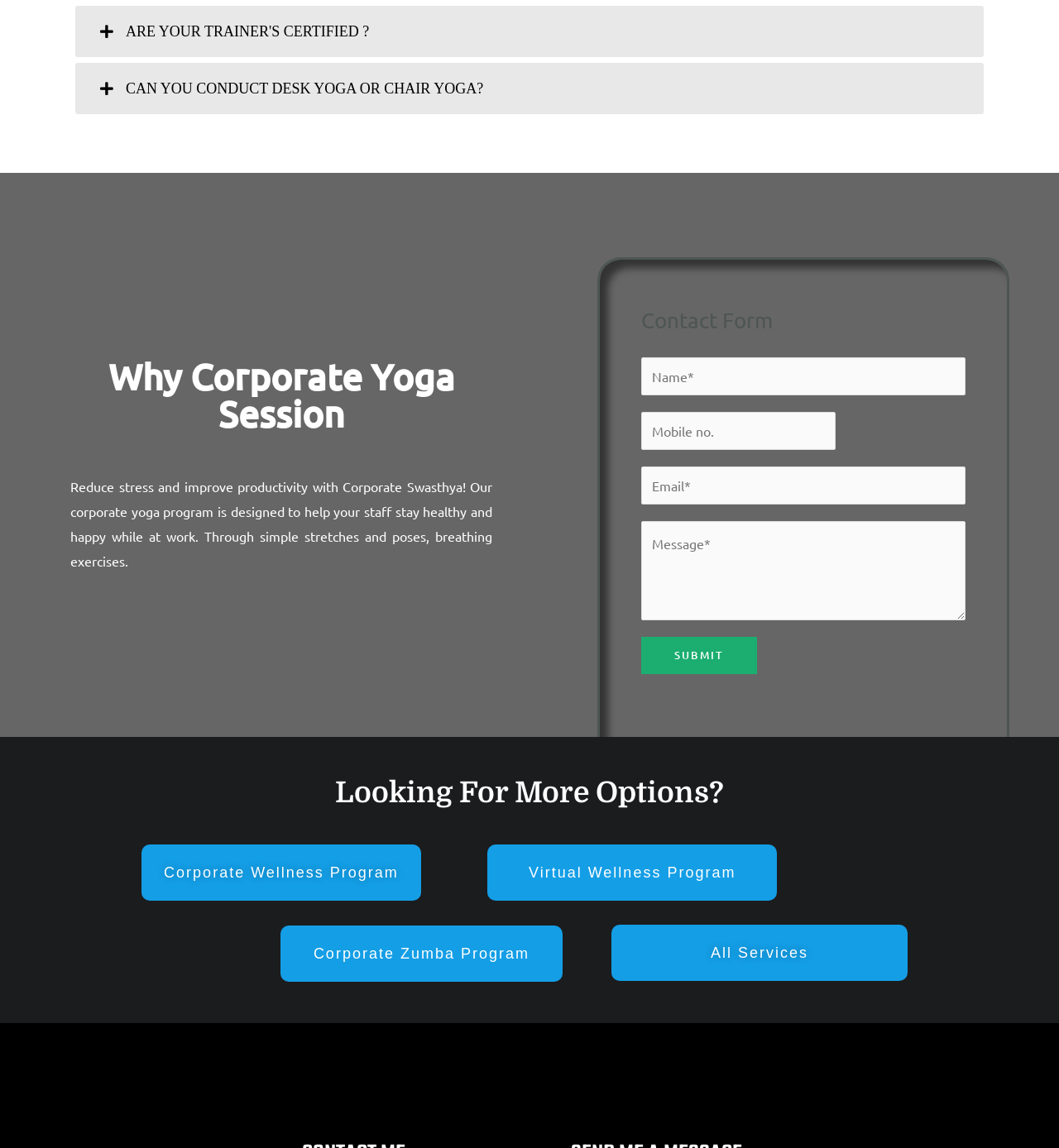Please indicate the bounding box coordinates for the clickable area to complete the following task: "Click the 'SUBMIT' button". The coordinates should be specified as four float numbers between 0 and 1, i.e., [left, top, right, bottom].

[0.605, 0.555, 0.715, 0.587]